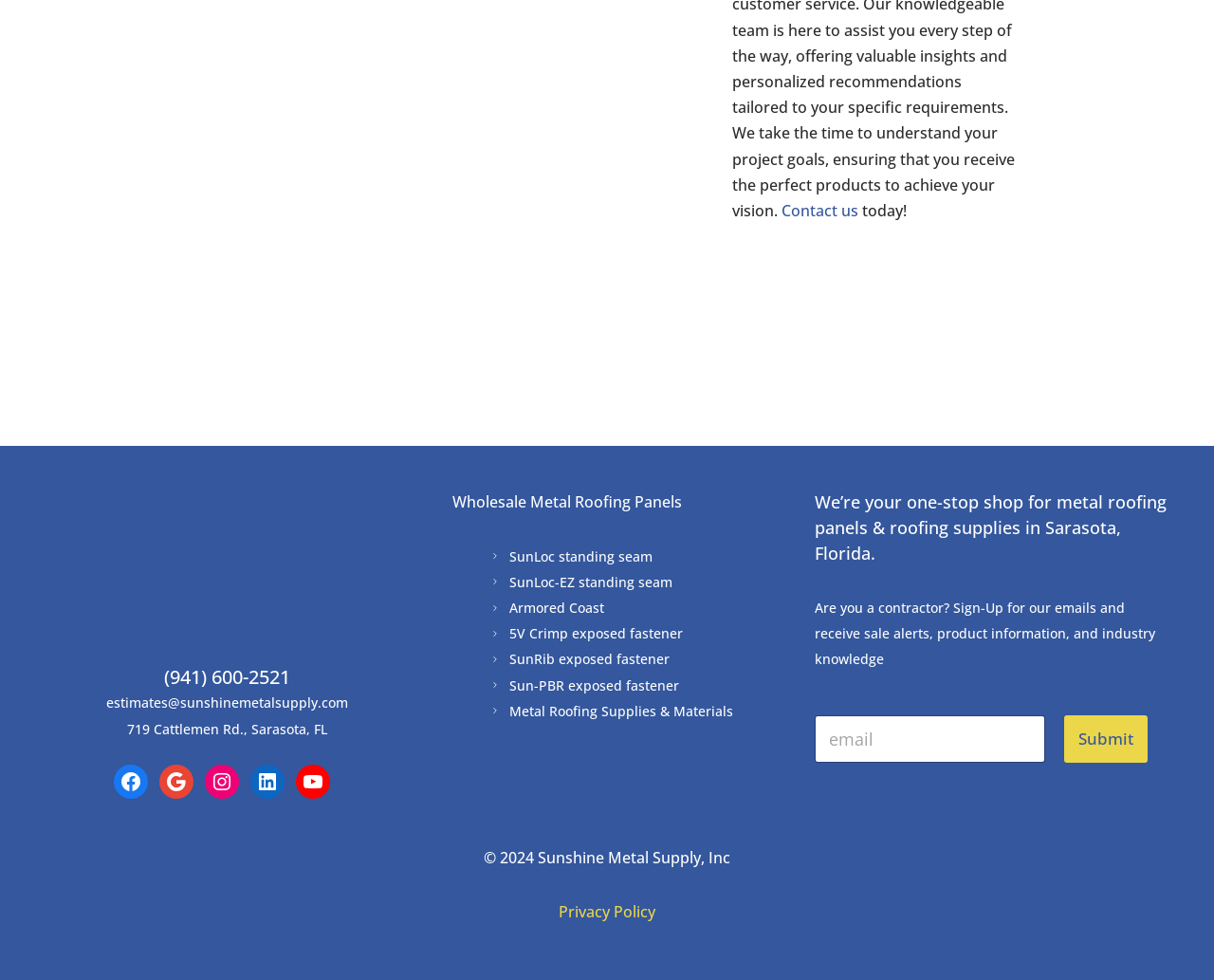Utilize the details in the image to thoroughly answer the following question: What is the phone number of the company?

The phone number is listed as a link on the webpage, which is '(941) 600-2521'.